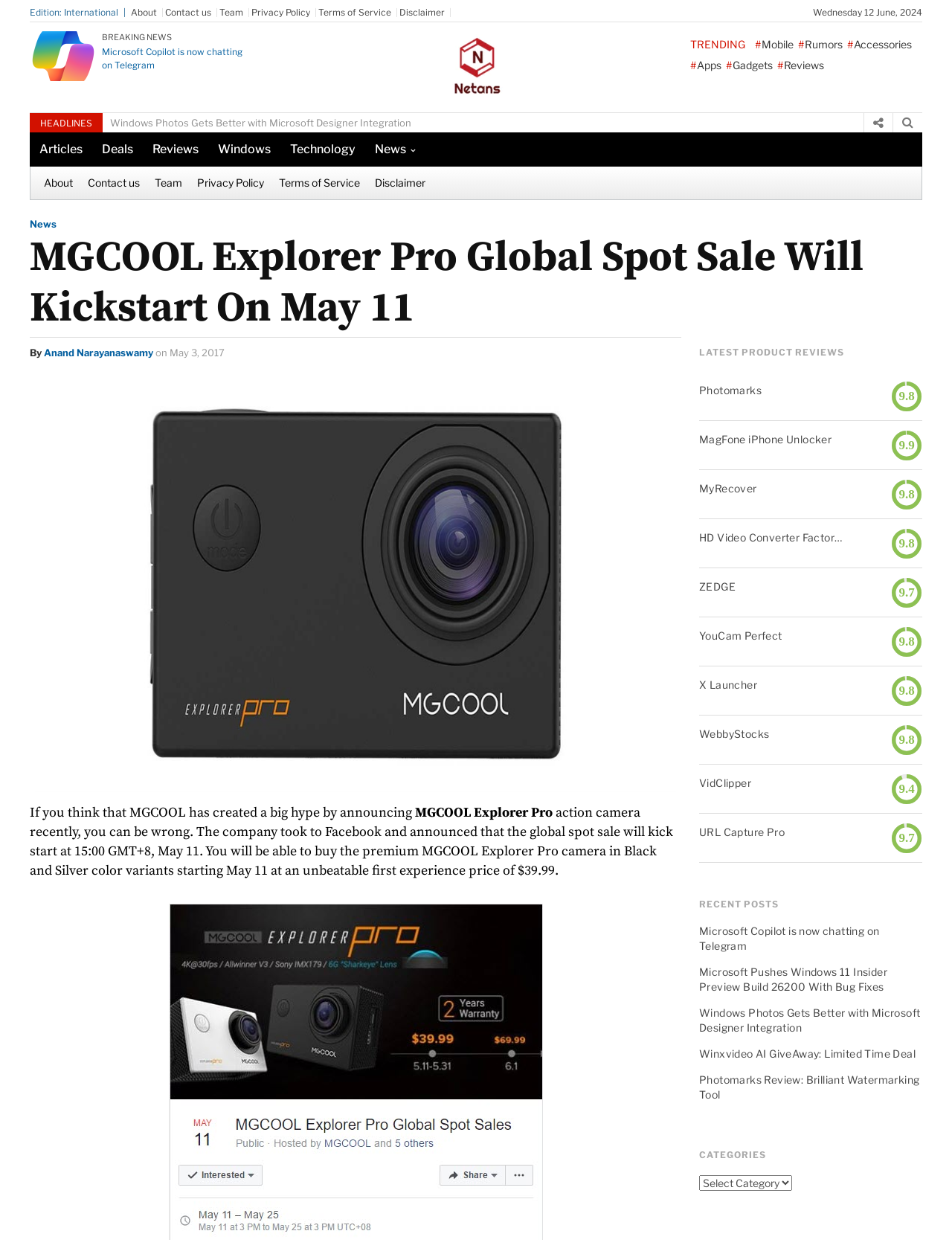What is the main heading displayed on the webpage? Please provide the text.

MGCOOL Explorer Pro Global Spot Sale Will Kickstart On May 11